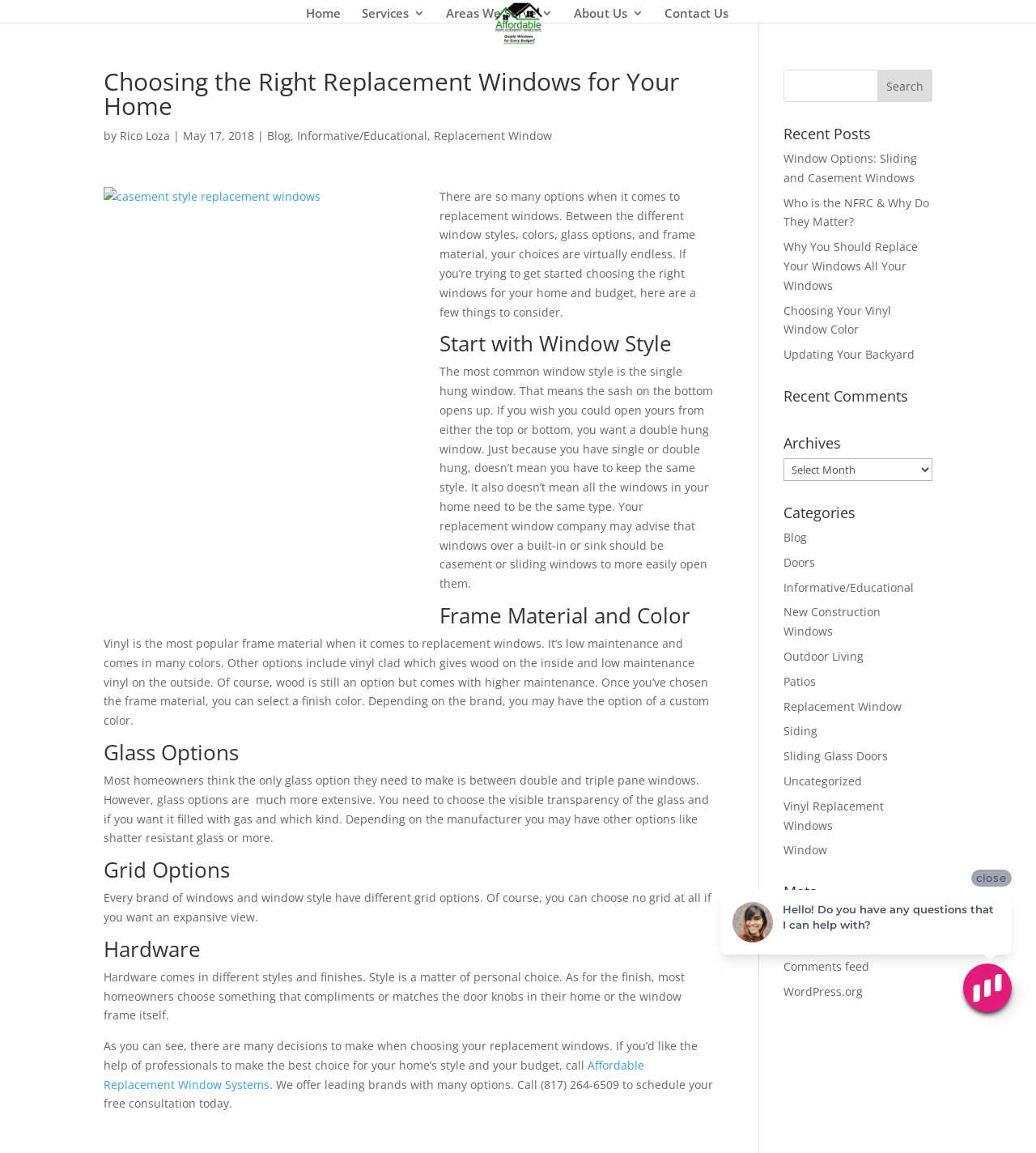Analyze and describe the webpage in a detailed narrative.

This webpage is about choosing the right replacement windows for your home. At the top, there is a navigation menu with links to "Home", "Services", "Areas We Serve", "About Us", and "Contact Us". Below the navigation menu, there is a heading that reads "Choosing the Right Replacement Windows for Your Home" followed by a brief introduction to the article.

To the right of the introduction, there is a sidebar with a search bar, a list of recent posts, recent comments, archives, categories, and meta information. The recent posts section lists five article titles with links to each article. The categories section lists 13 categories with links to each category.

The main content of the article is divided into sections, each with a heading and a brief description. The sections include "Start with Window Style", "Frame Material and Color", "Glass Options", "Grid Options", and "Hardware". Each section provides information and considerations for choosing the right replacement windows.

Throughout the article, there are images and links to other relevant articles. At the bottom of the page, there is a call-to-action to contact Affordable Replacement Window Systems for help with choosing replacement windows.

In the top-right corner of the page, there is a chat window with a welcome message and an avatar. Below the chat window, there is a link to log in and other meta information.